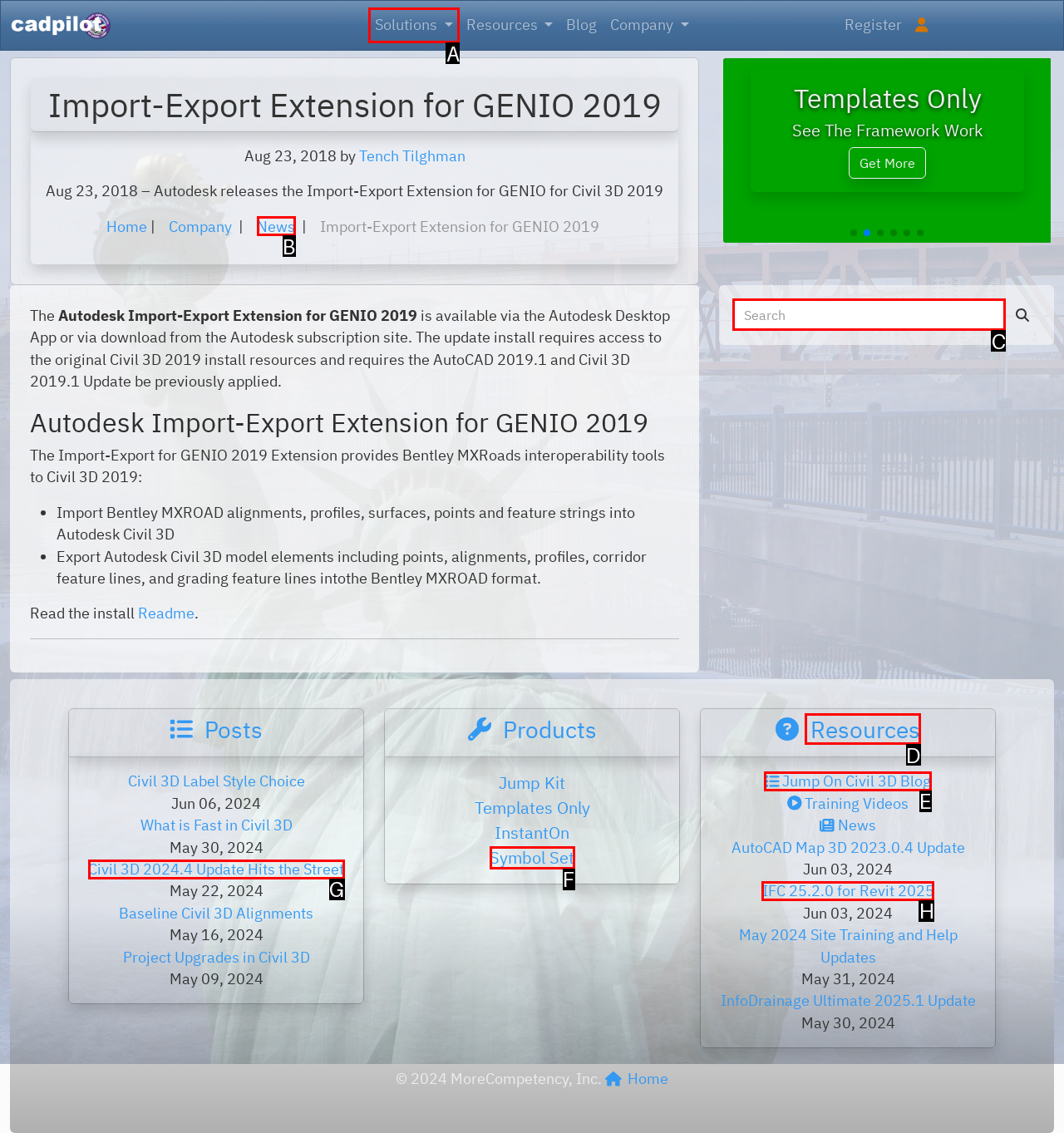Specify which element within the red bounding boxes should be clicked for this task: Search for something Respond with the letter of the correct option.

C